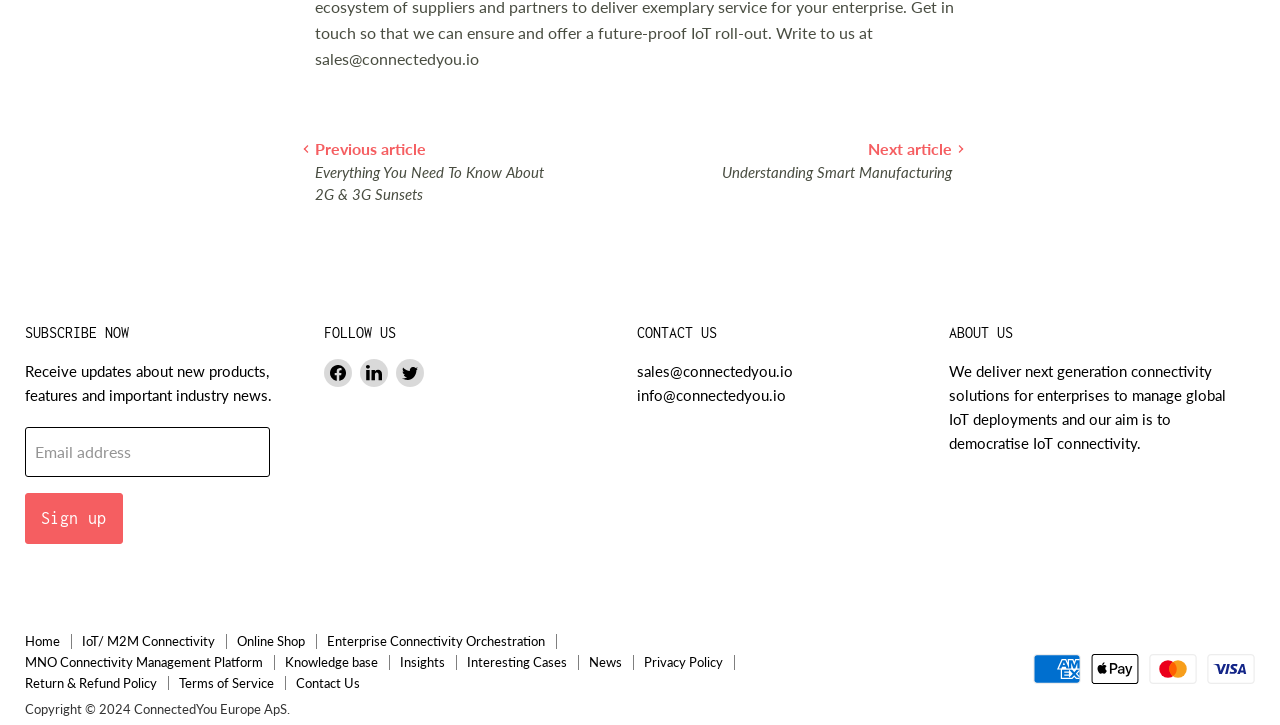What is the contact email address for sales?
Provide a short answer using one word or a brief phrase based on the image.

sales@connectedyou.io